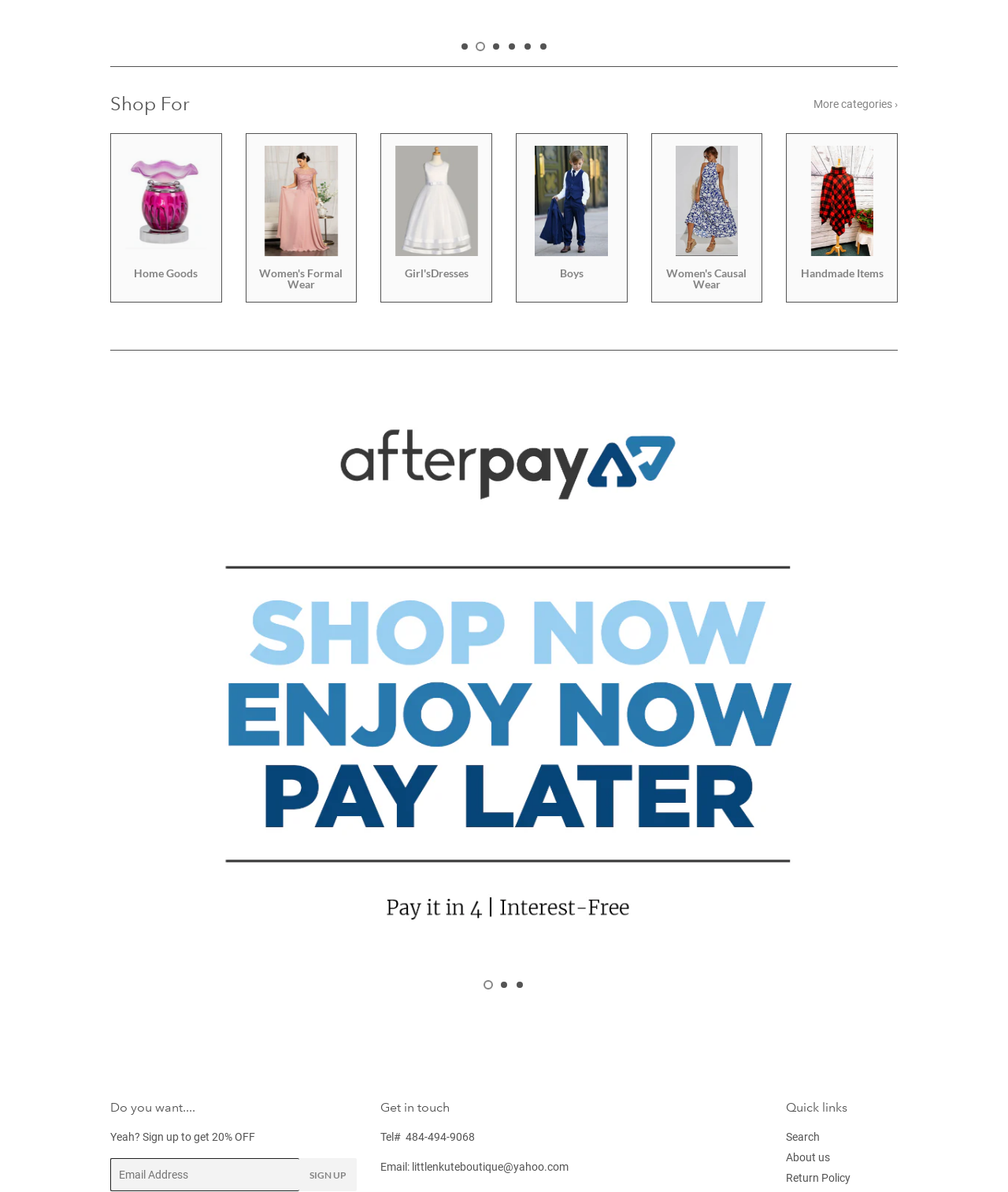Locate the bounding box coordinates of the area where you should click to accomplish the instruction: "Click on the 'SIGN UP' button".

[0.297, 0.971, 0.354, 0.999]